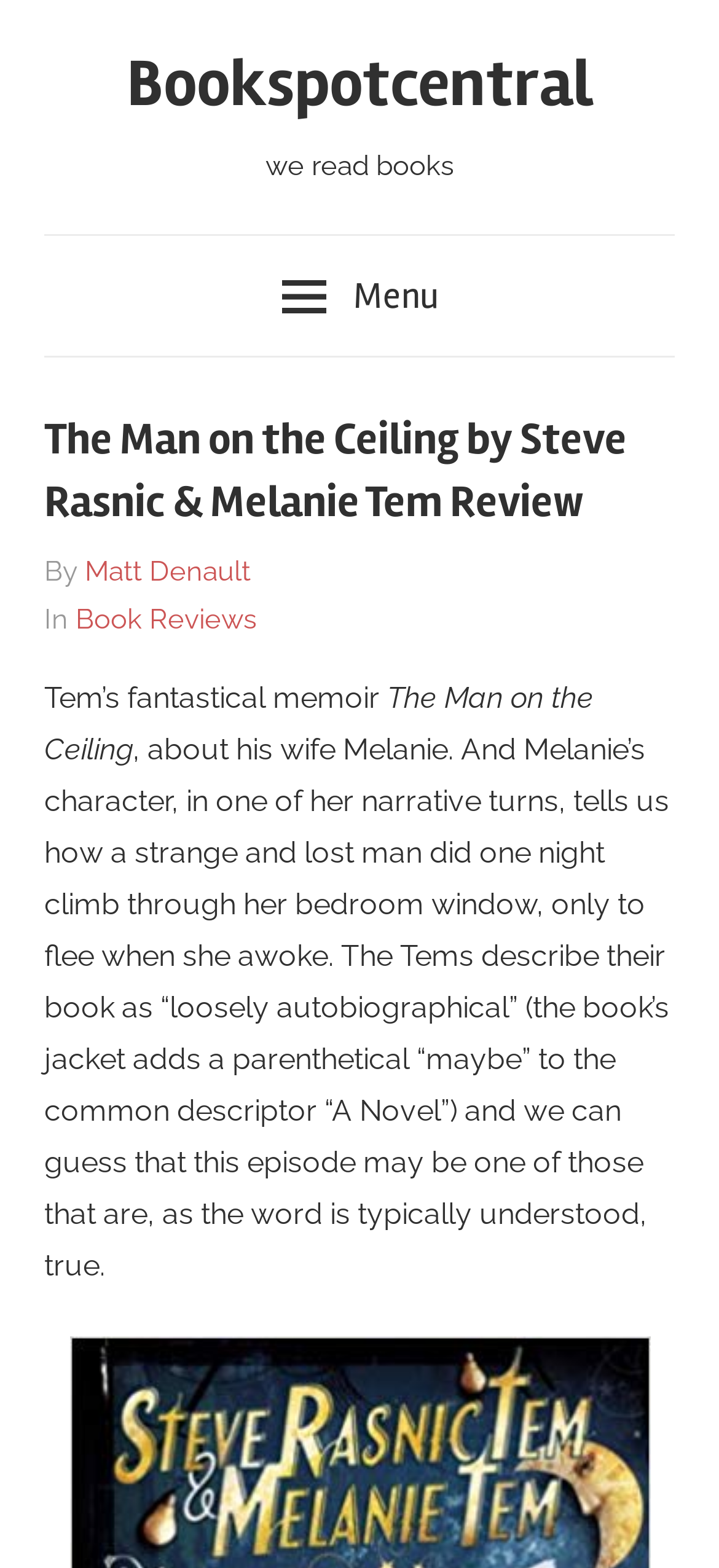What is the name of the book being reviewed?
Please respond to the question with as much detail as possible.

I found the answer by looking at the heading 'The Man on the Ceiling by Steve Rasnic & Melanie Tem Review' and identifying the book title as 'The Man on the Ceiling'.